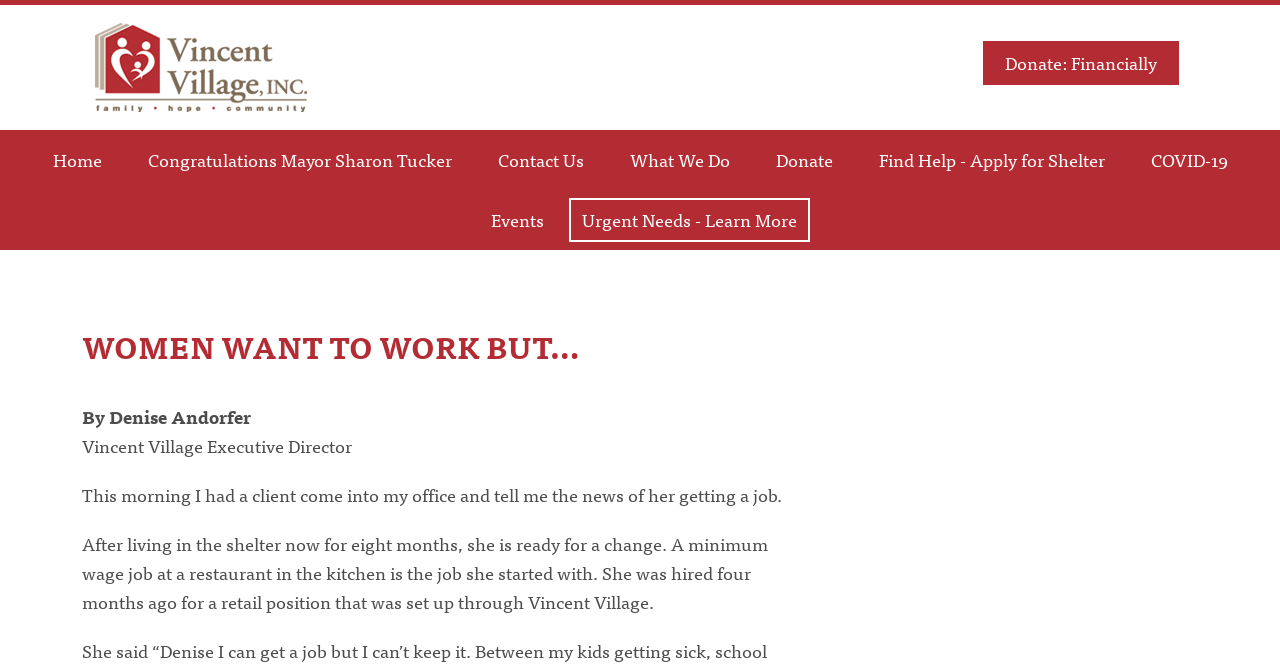Locate the bounding box coordinates of the UI element described by: "Urgent Needs - Learn More". Provide the coordinates as four float numbers between 0 and 1, formatted as [left, top, right, bottom].

[0.445, 0.295, 0.633, 0.361]